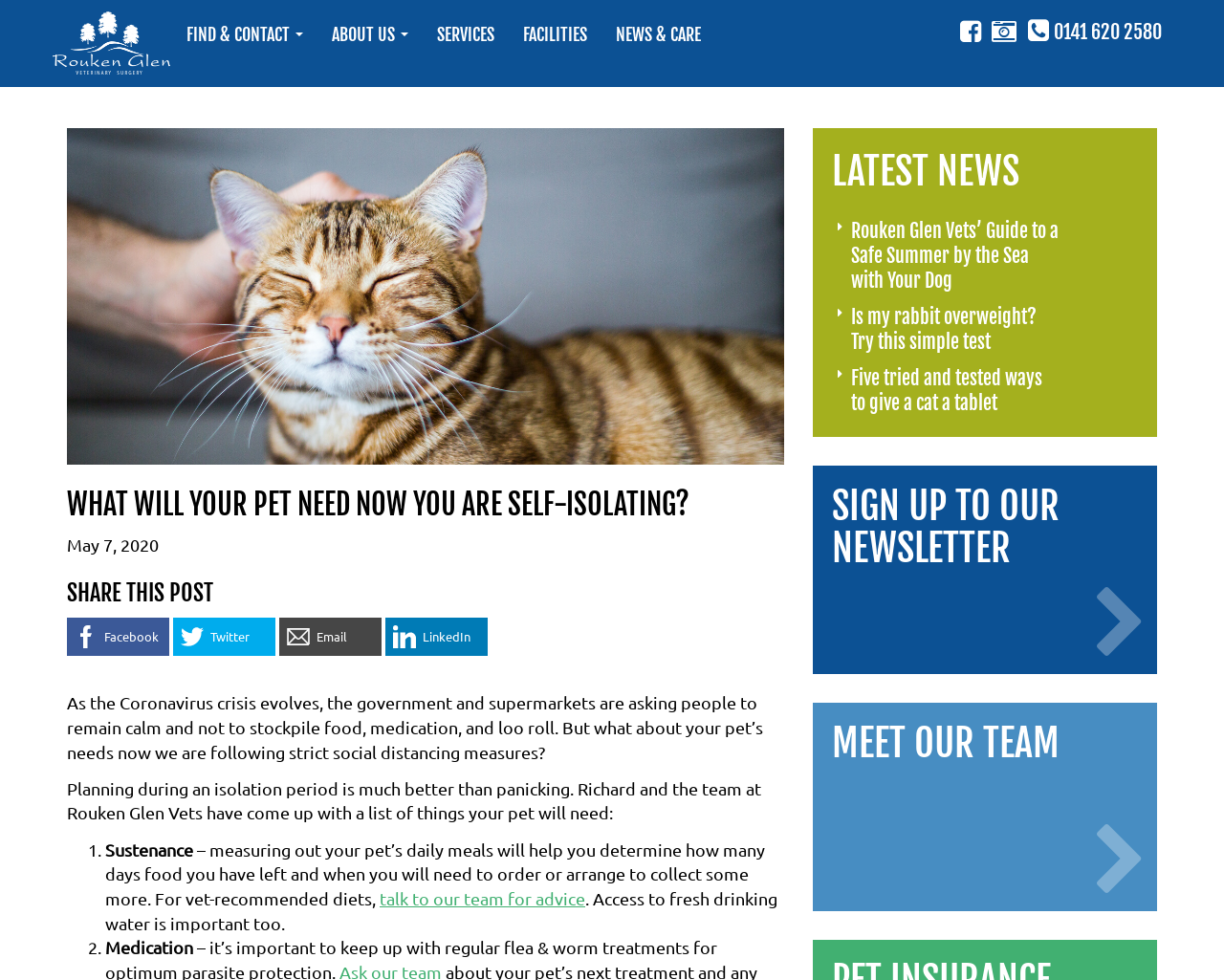Please find the bounding box coordinates of the element that must be clicked to perform the given instruction: "Sign up to our NEWSLETTER". The coordinates should be four float numbers from 0 to 1, i.e., [left, top, right, bottom].

[0.664, 0.475, 0.945, 0.688]